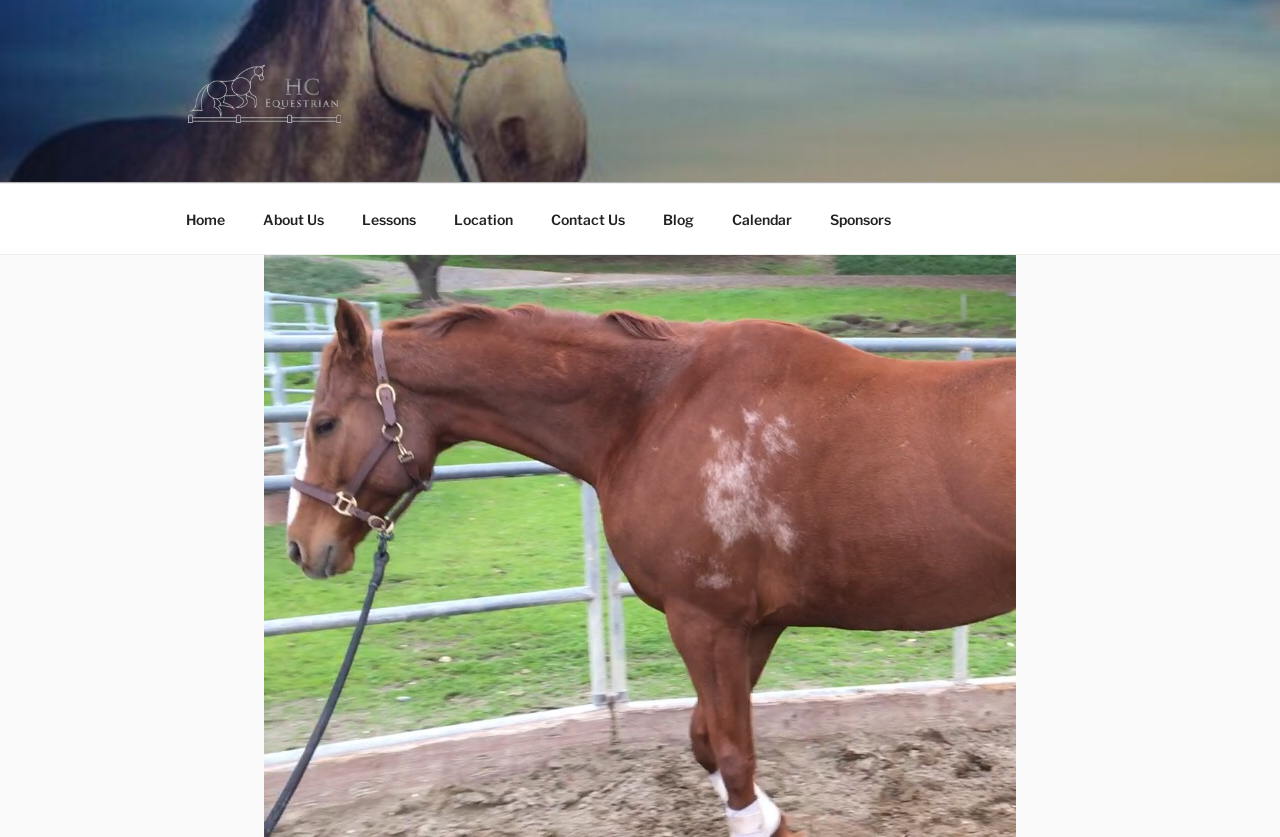Highlight the bounding box coordinates of the region I should click on to meet the following instruction: "Register for an account".

None